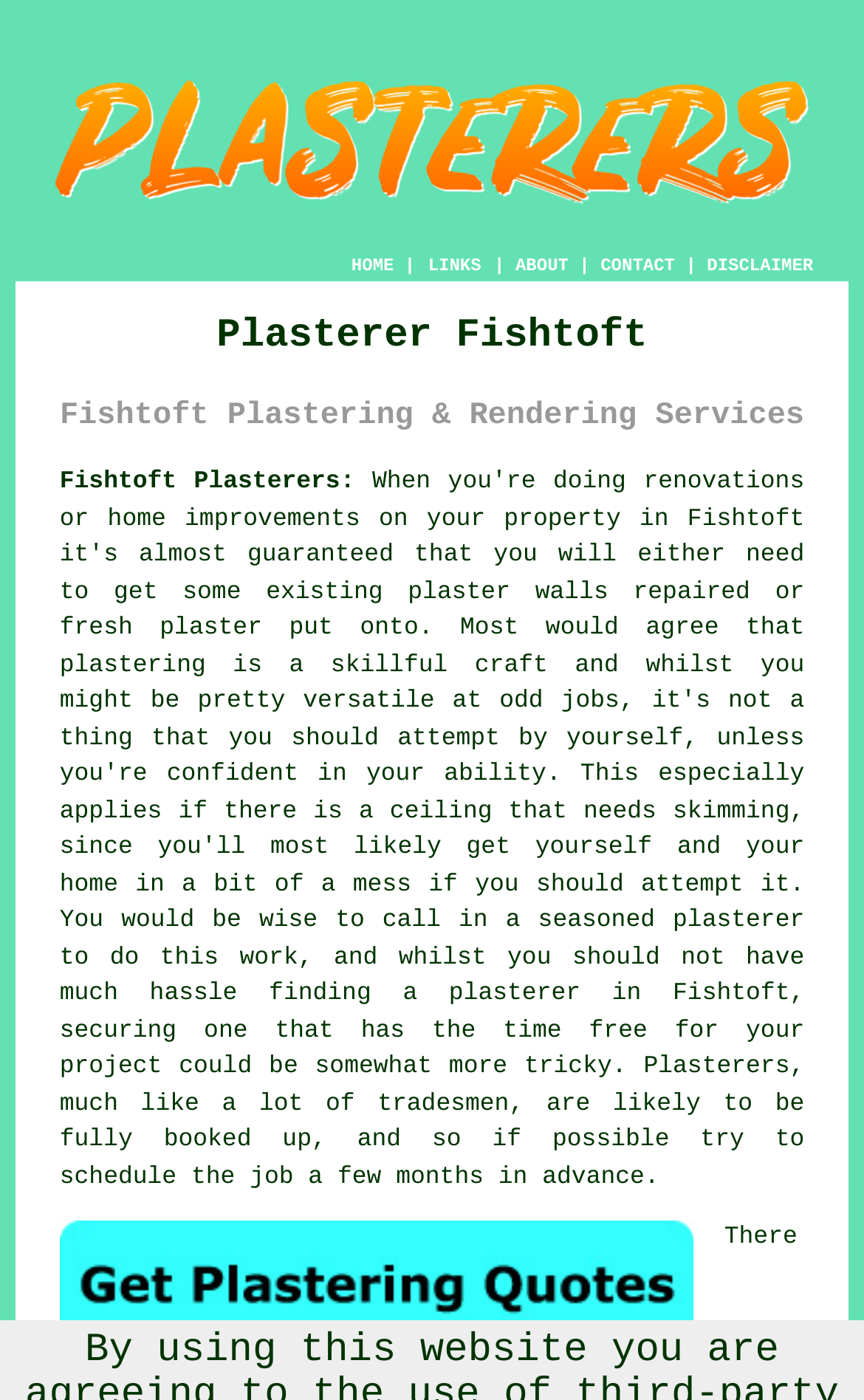Respond with a single word or phrase to the following question:
What is the location of the plastering service?

Fishtoft, Lincolnshire